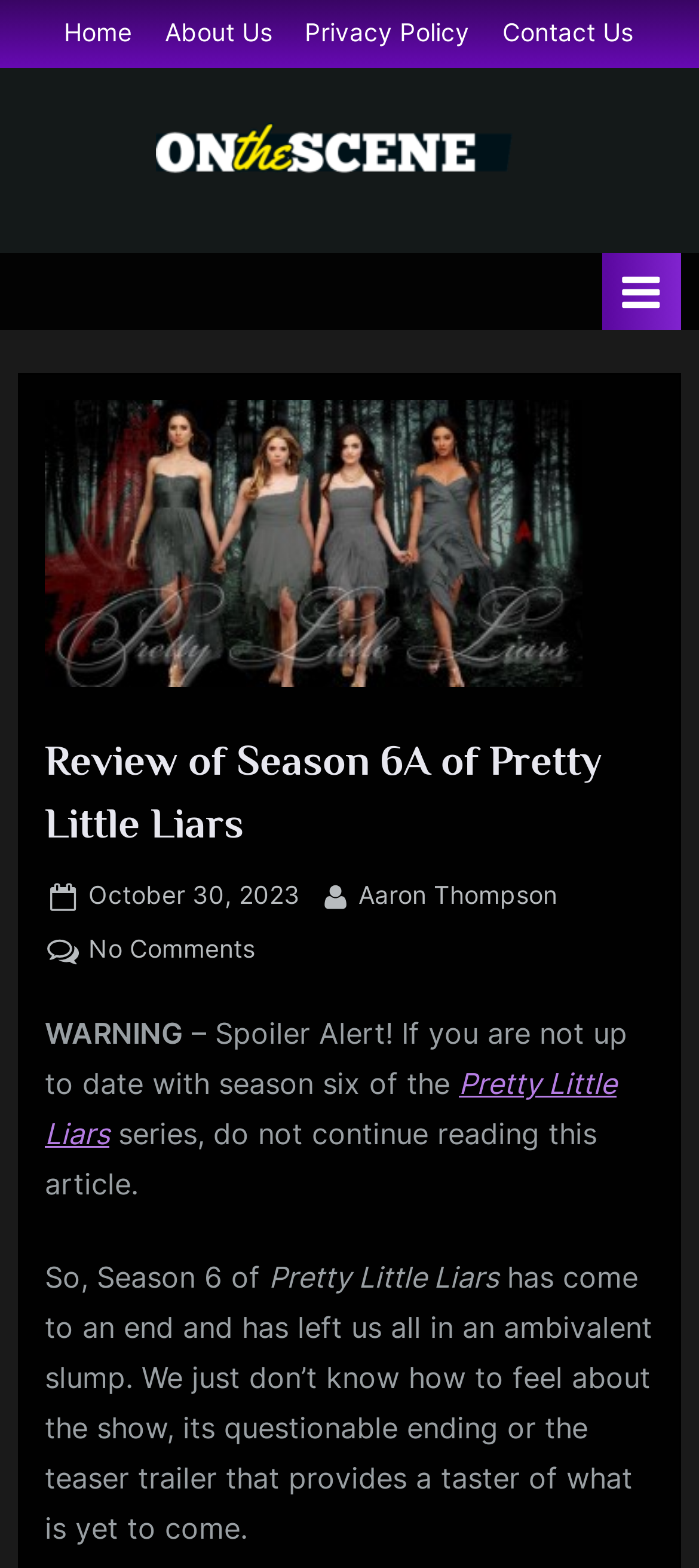Provide a brief response to the question below using one word or phrase:
What is the date of the review article?

October 30, 2023